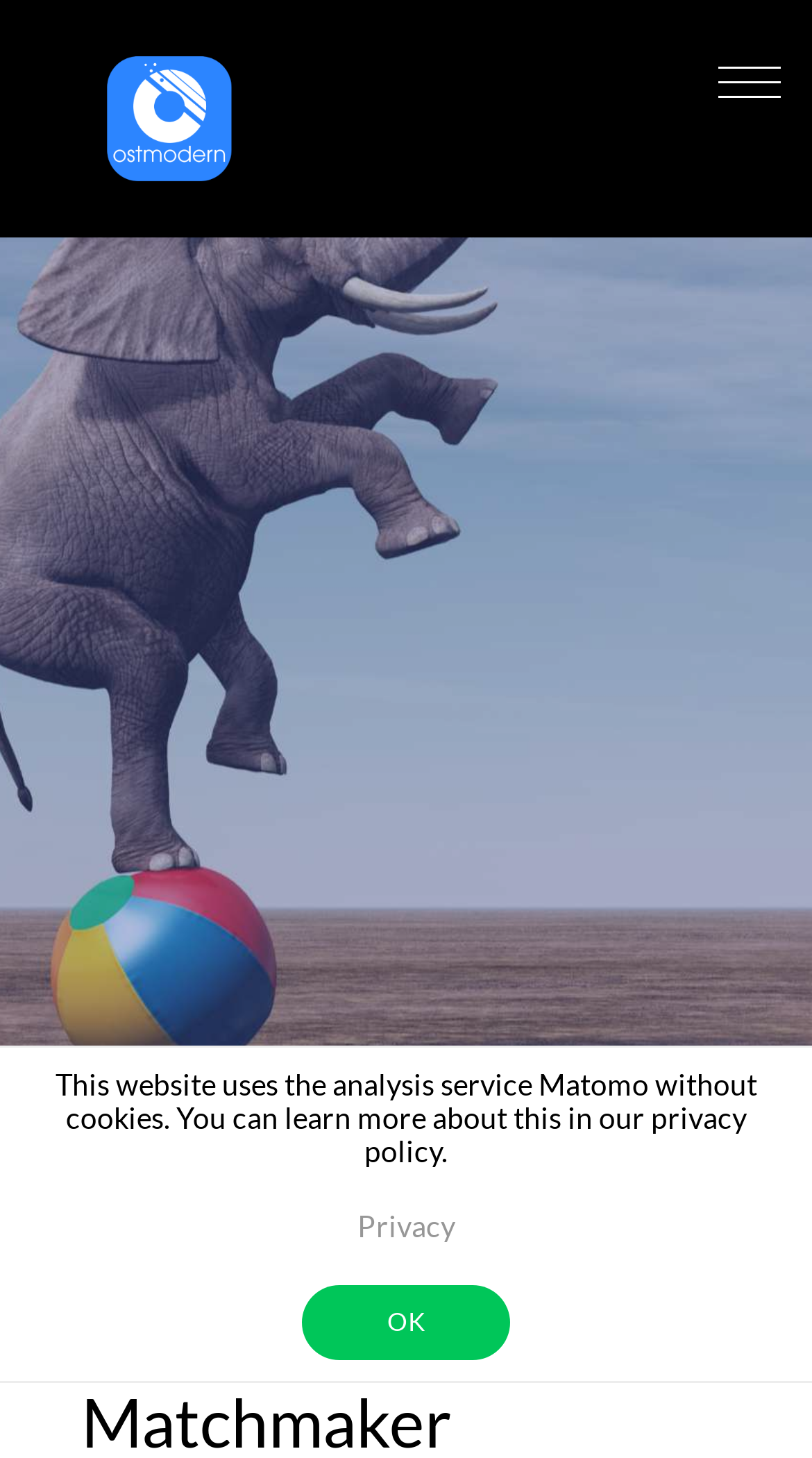What is the topic of the privacy policy?
Using the image, respond with a single word or phrase.

Matomo analysis service